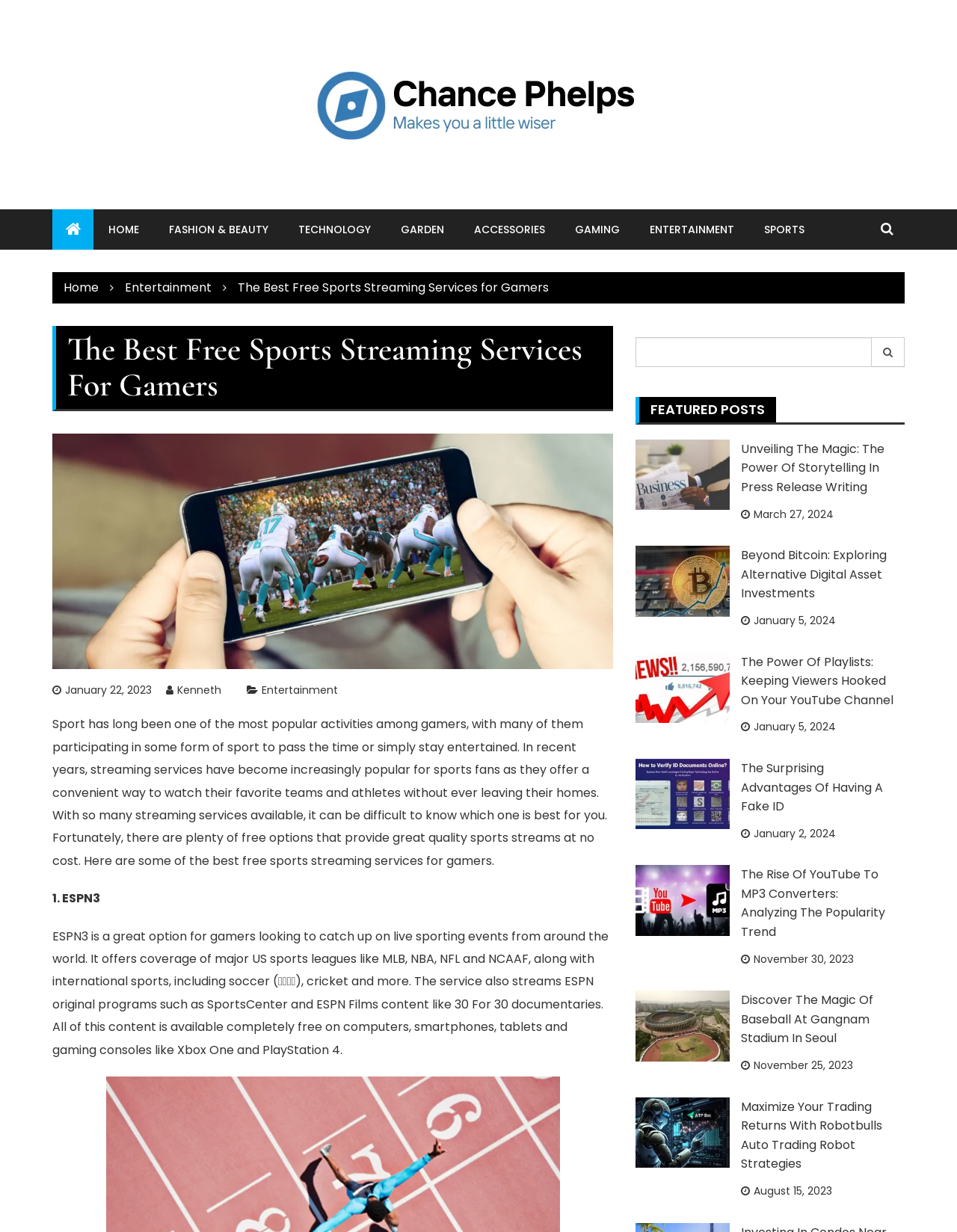Using the element description provided, determine the bounding box coordinates in the format (top-left x, top-left y, bottom-right x, bottom-right y). Ensure that all values are floating point numbers between 0 and 1. Element description: Artists

None